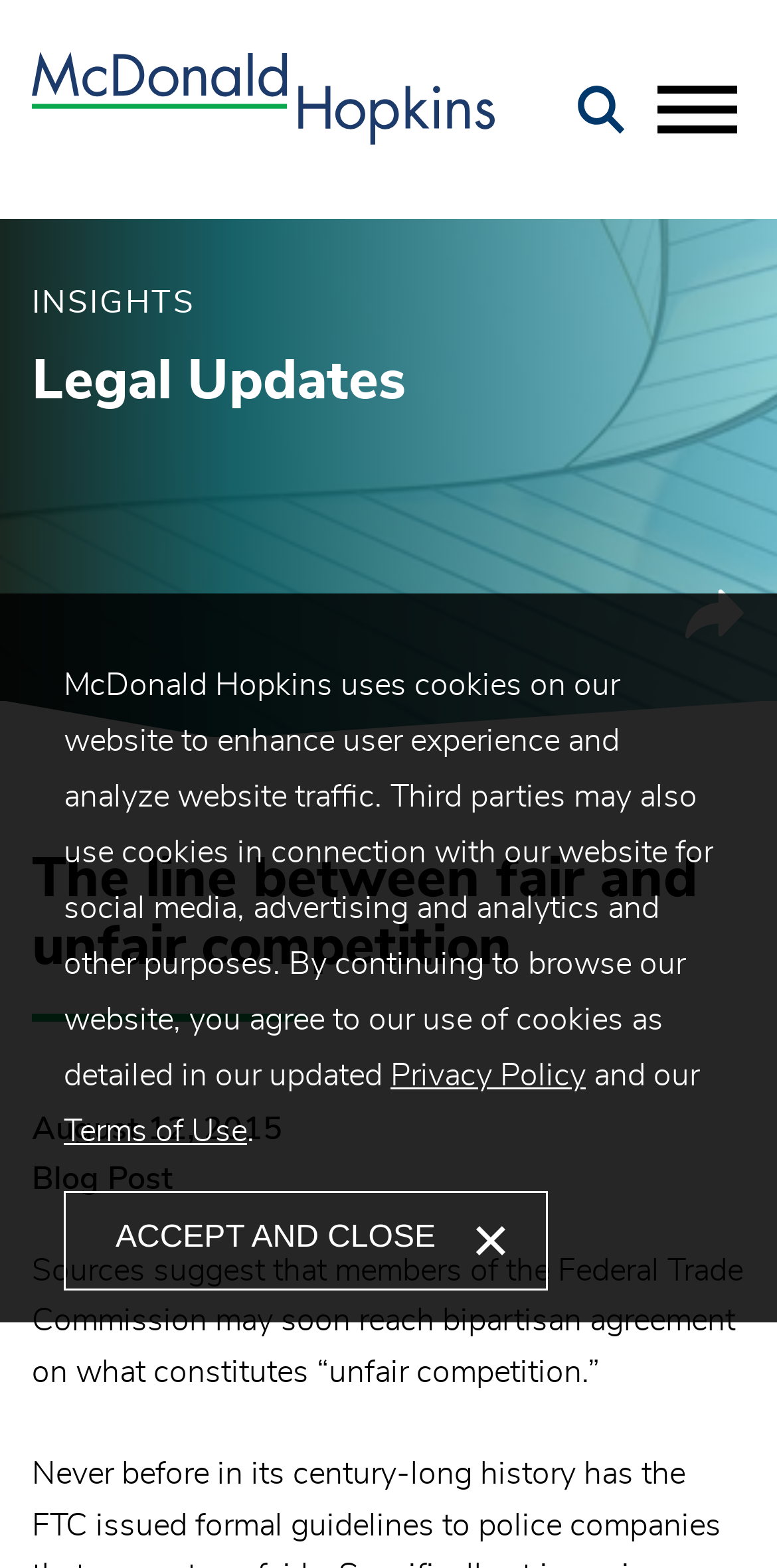Please provide a comprehensive response to the question below by analyzing the image: 
Is the 'Search' link above or below the 'Main Content' link?

I compared the y1 and y2 coordinates of the 'Search' link and the 'Main Content' link. The y1 and y2 coordinates of the 'Search' link are 0.055 and 0.086, respectively, while the y1 and y2 coordinates of the 'Main Content' link are 0.006 and 0.052, respectively. Since the y1 coordinate of the 'Search' link is greater than the y1 coordinate of the 'Main Content' link, the 'Search' link is above the 'Main Content' link.